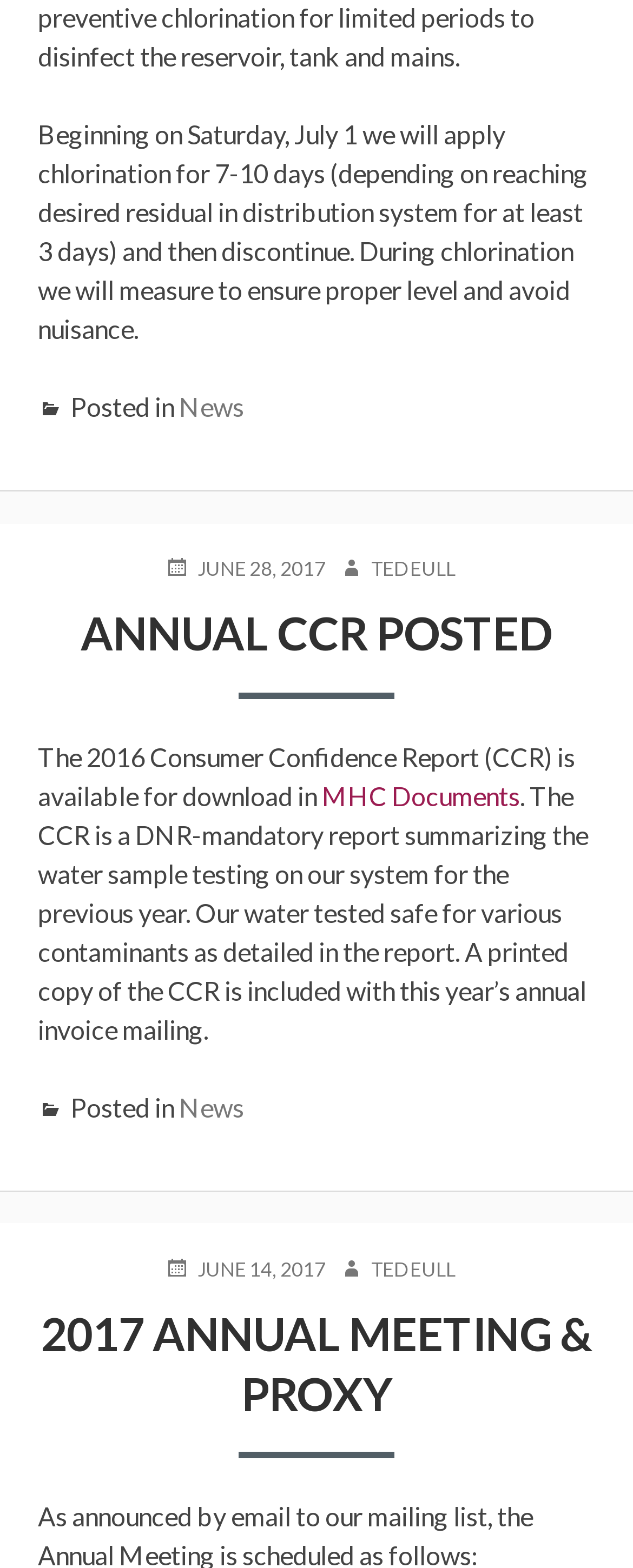From the element description 2017 Annual Meeting & Proxy, predict the bounding box coordinates of the UI element. The coordinates must be specified in the format (top-left x, top-left y, bottom-right x, bottom-right y) and should be within the 0 to 1 range.

[0.064, 0.832, 0.936, 0.906]